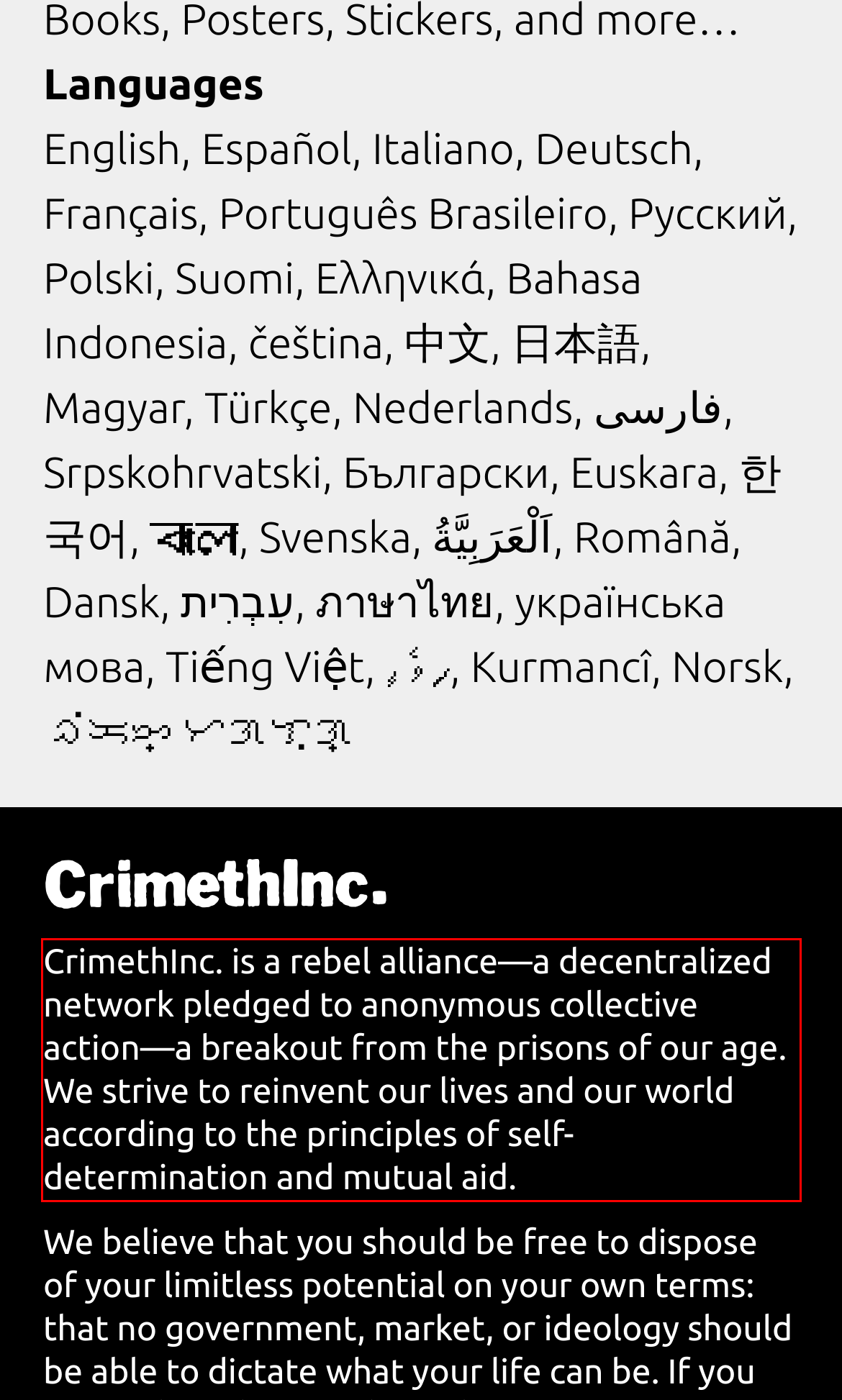Analyze the screenshot of the webpage and extract the text from the UI element that is inside the red bounding box.

CrimethInc. is a rebel alliance—a decentralized network pledged to anonymous collective action—a breakout from the prisons of our age. We strive to reinvent our lives and our world according to the principles of self-determination and mutual aid.